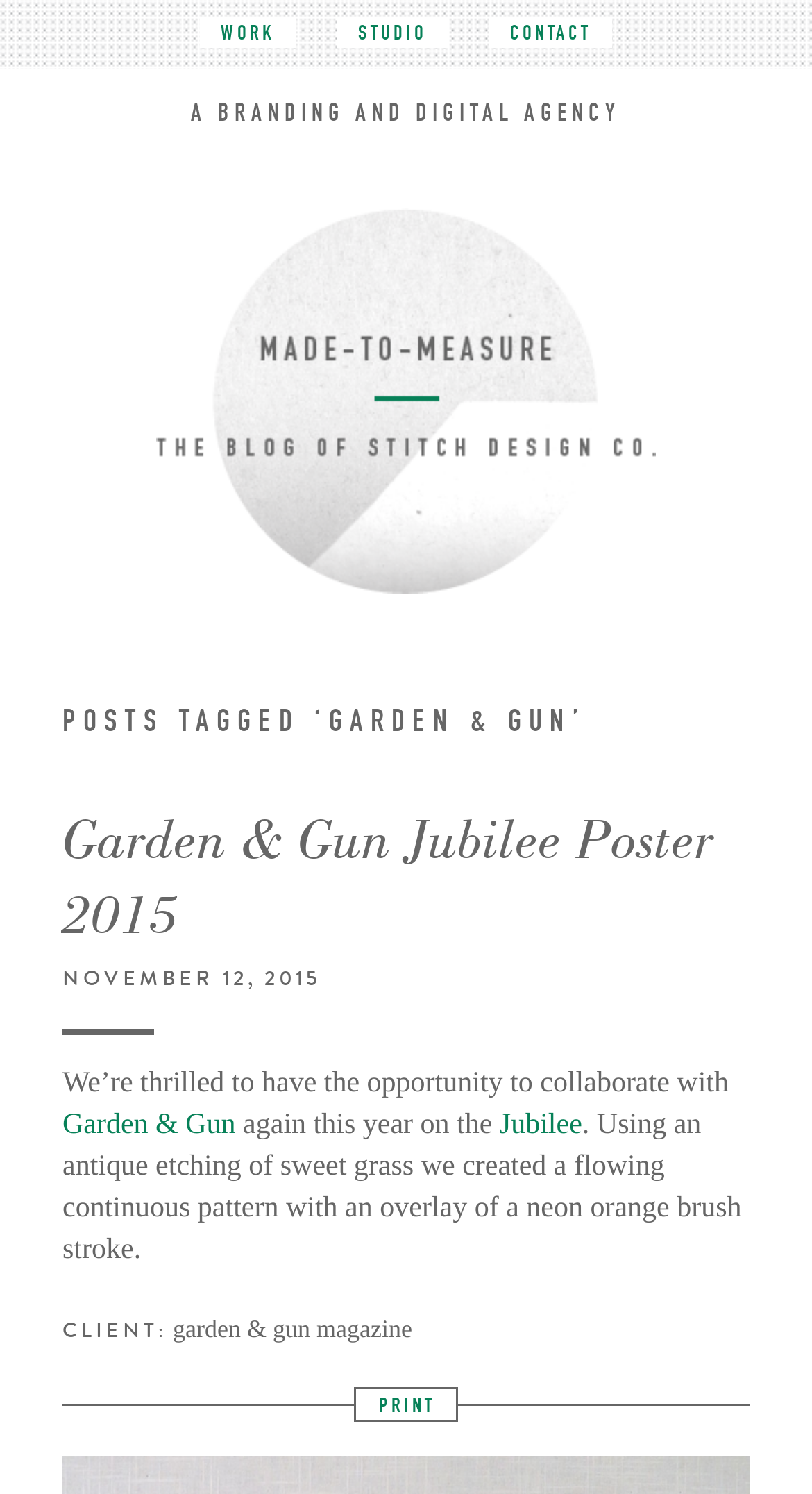Determine the bounding box coordinates of the section to be clicked to follow the instruction: "Visit Sponsors". The coordinates should be given as four float numbers between 0 and 1, formatted as [left, top, right, bottom].

None